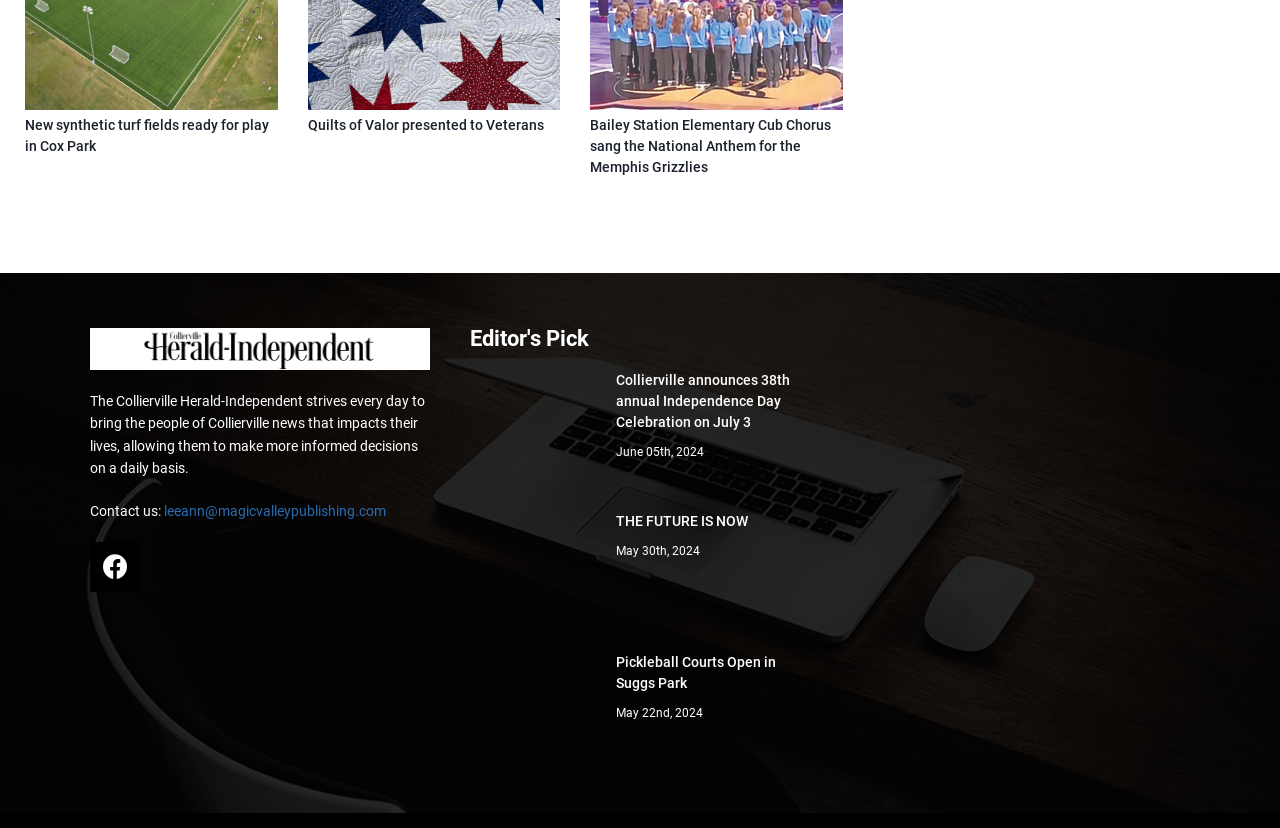Can you find the bounding box coordinates for the element to click on to achieve the instruction: "Check the Facebook page"?

[0.07, 0.655, 0.109, 0.715]